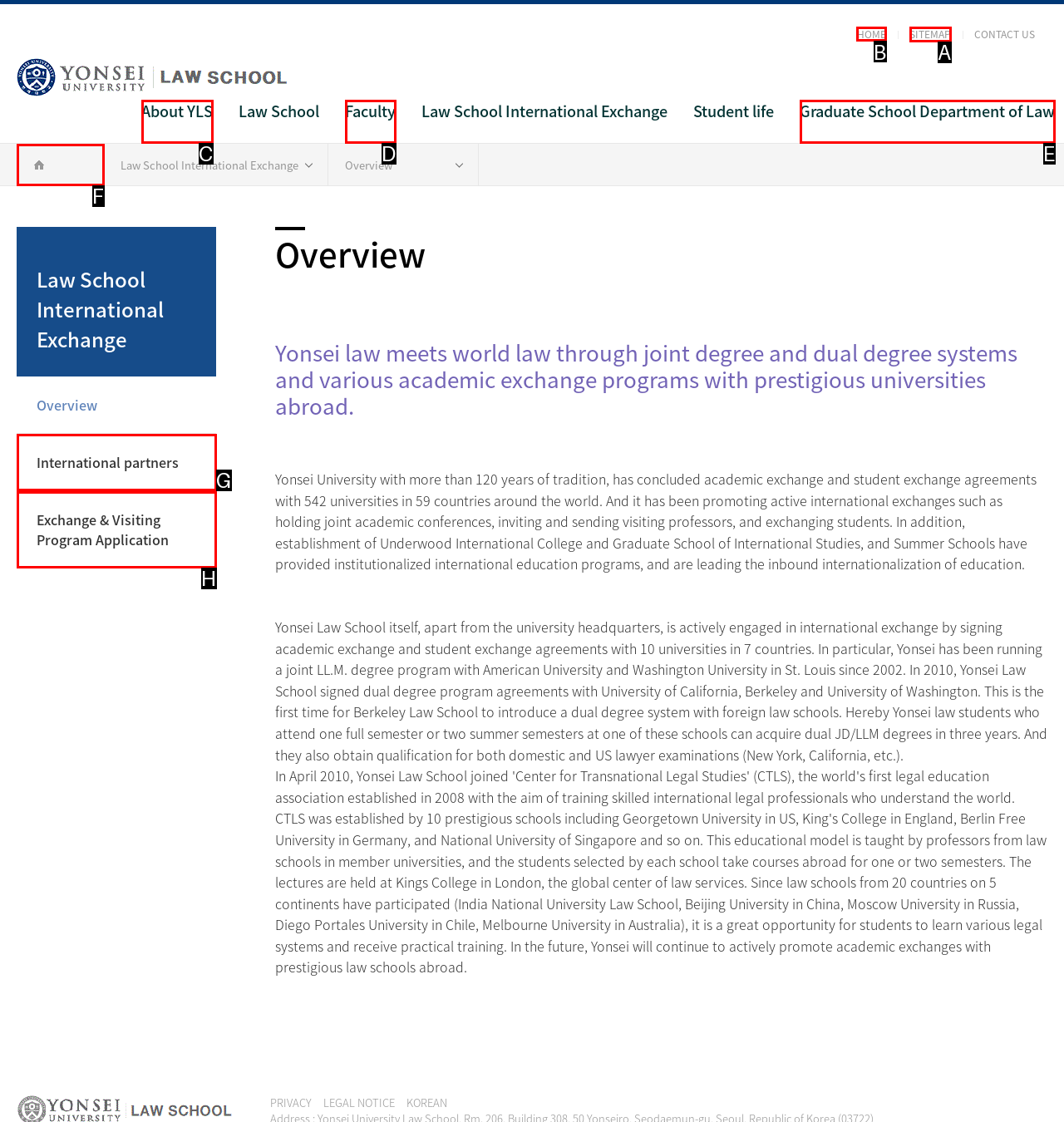Identify which HTML element to click to fulfill the following task: go to home page. Provide your response using the letter of the correct choice.

B